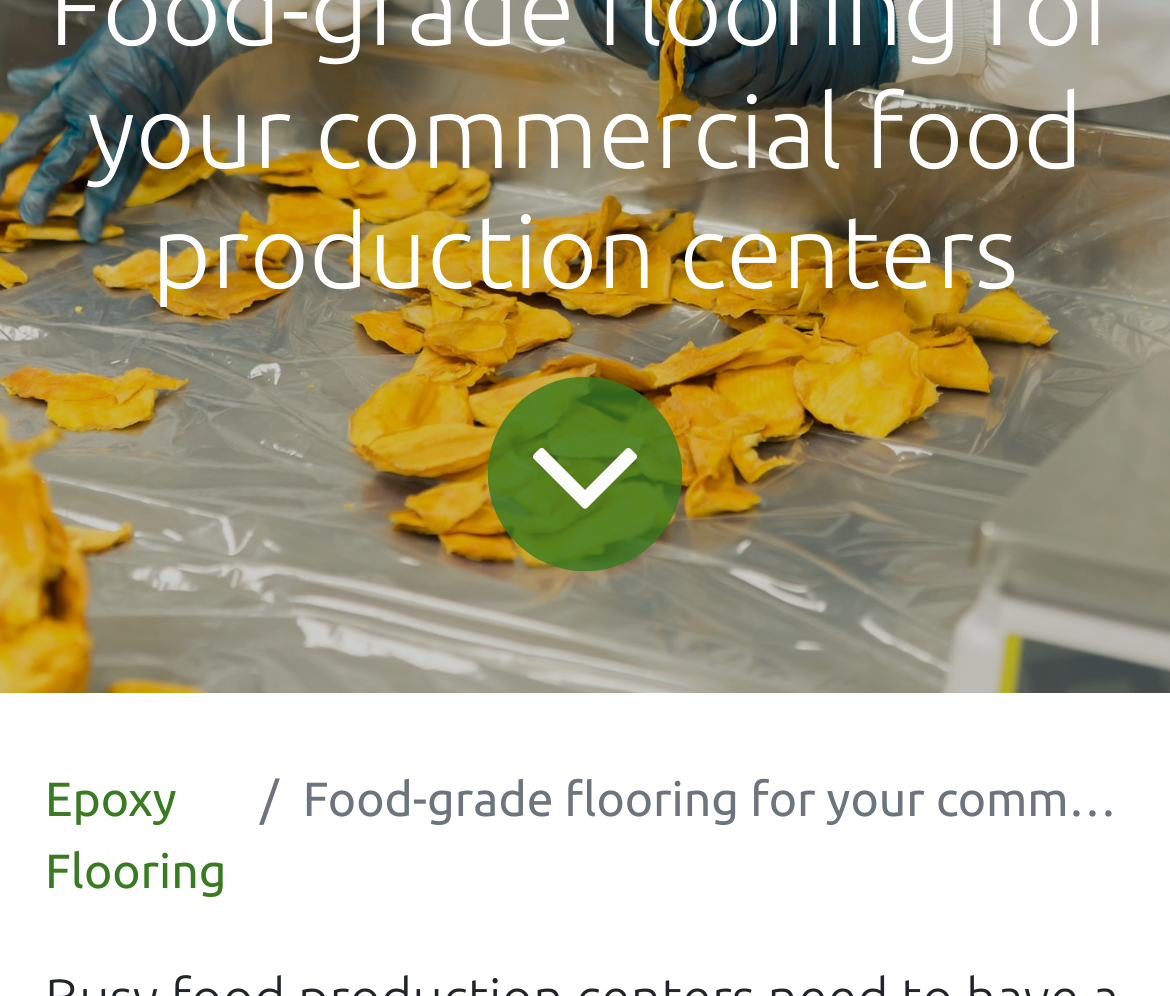Determine the bounding box for the UI element that matches this description: "Epoxy Flooring".

[0.038, 0.776, 0.194, 0.902]